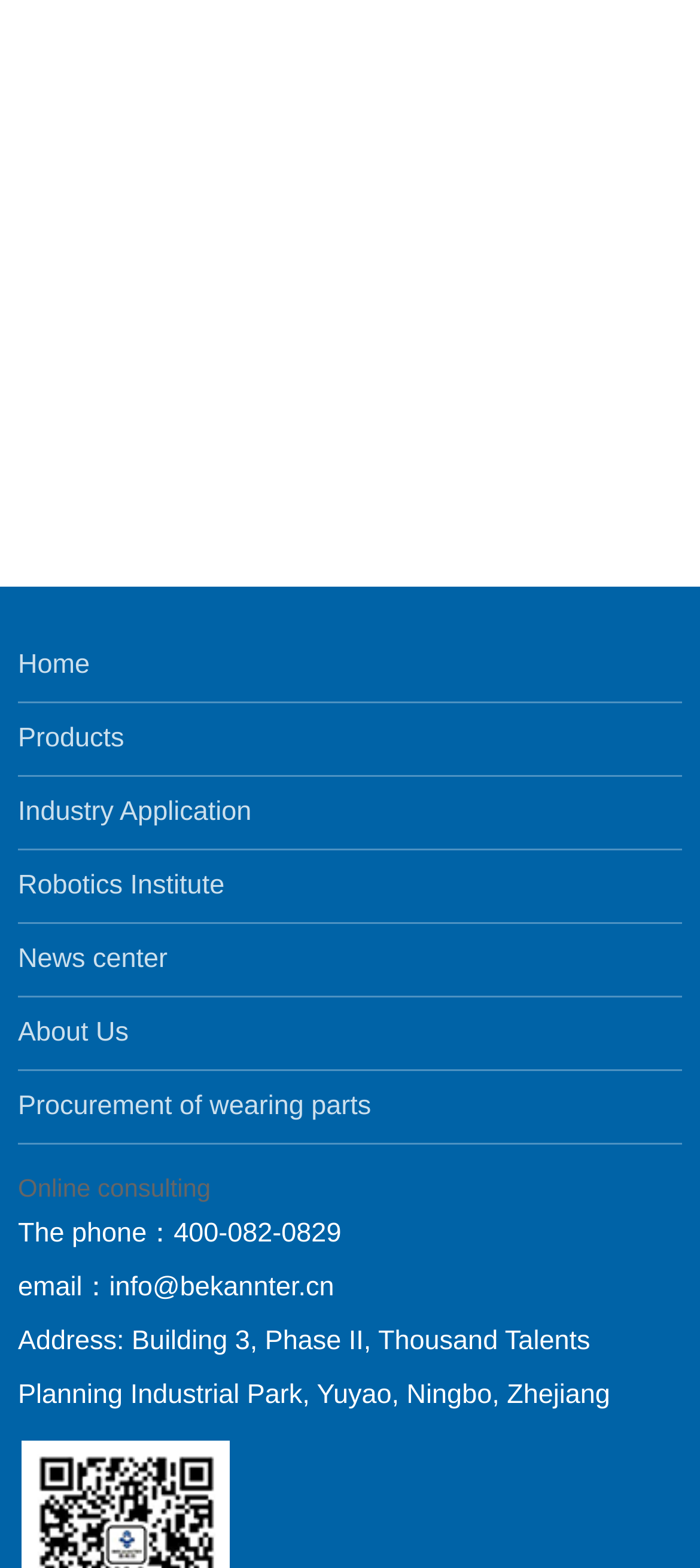Locate the bounding box coordinates of the clickable element to fulfill the following instruction: "visit about us page". Provide the coordinates as four float numbers between 0 and 1 in the format [left, top, right, bottom].

[0.026, 0.636, 0.974, 0.682]